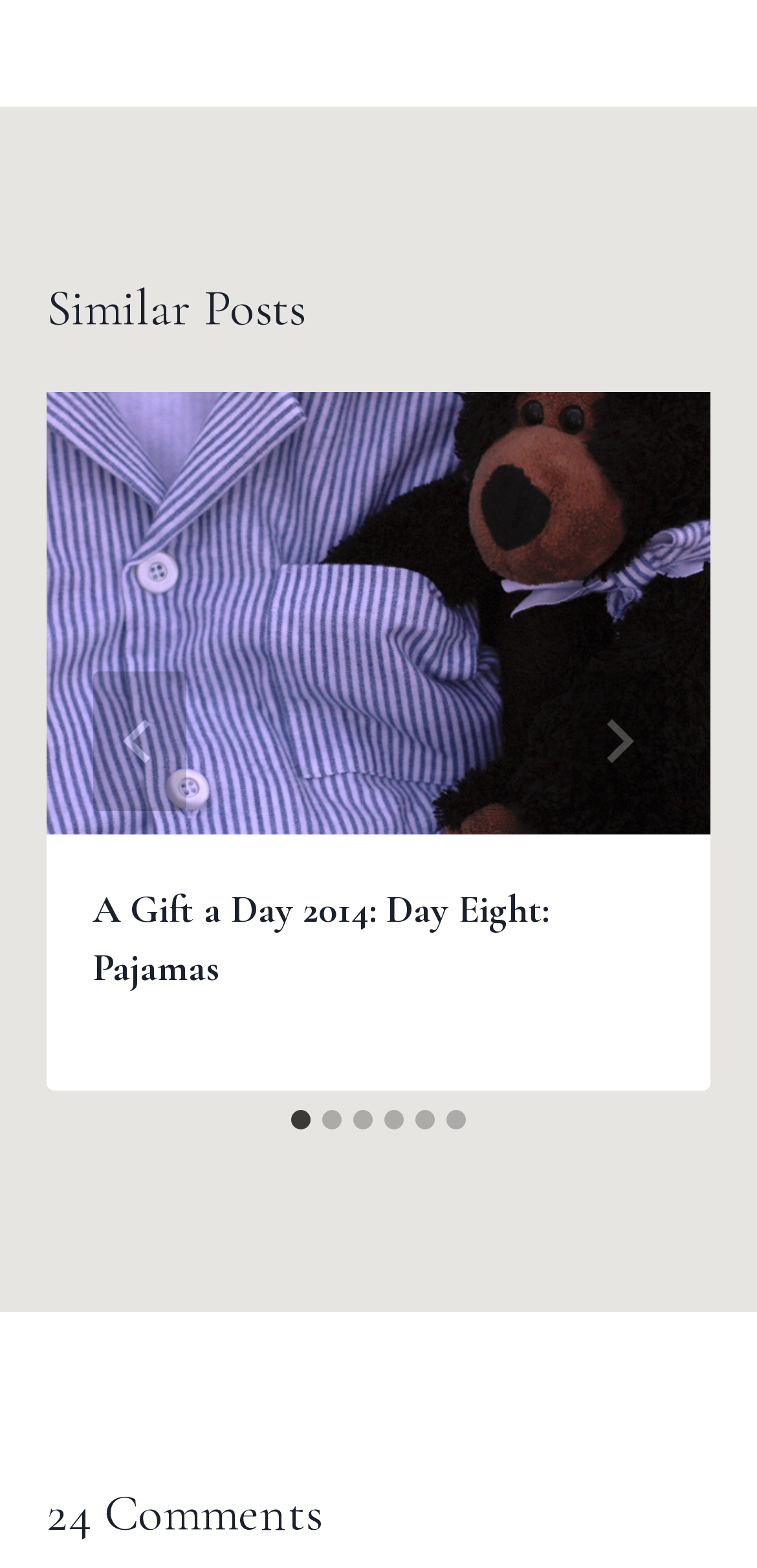Bounding box coordinates are to be given in the format (top-left x, top-left y, bottom-right x, bottom-right y). All values must be floating point numbers between 0 and 1. Provide the bounding box coordinate for the UI element described as: REad More

None